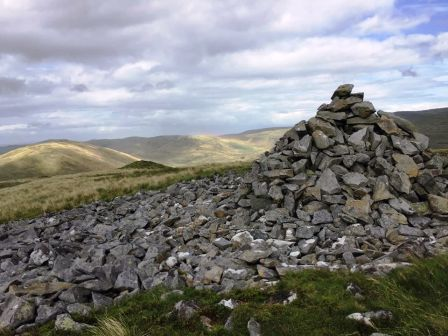Respond to the question below with a concise word or phrase:
What is the terrain characterized by?

Vibrant greens and browns